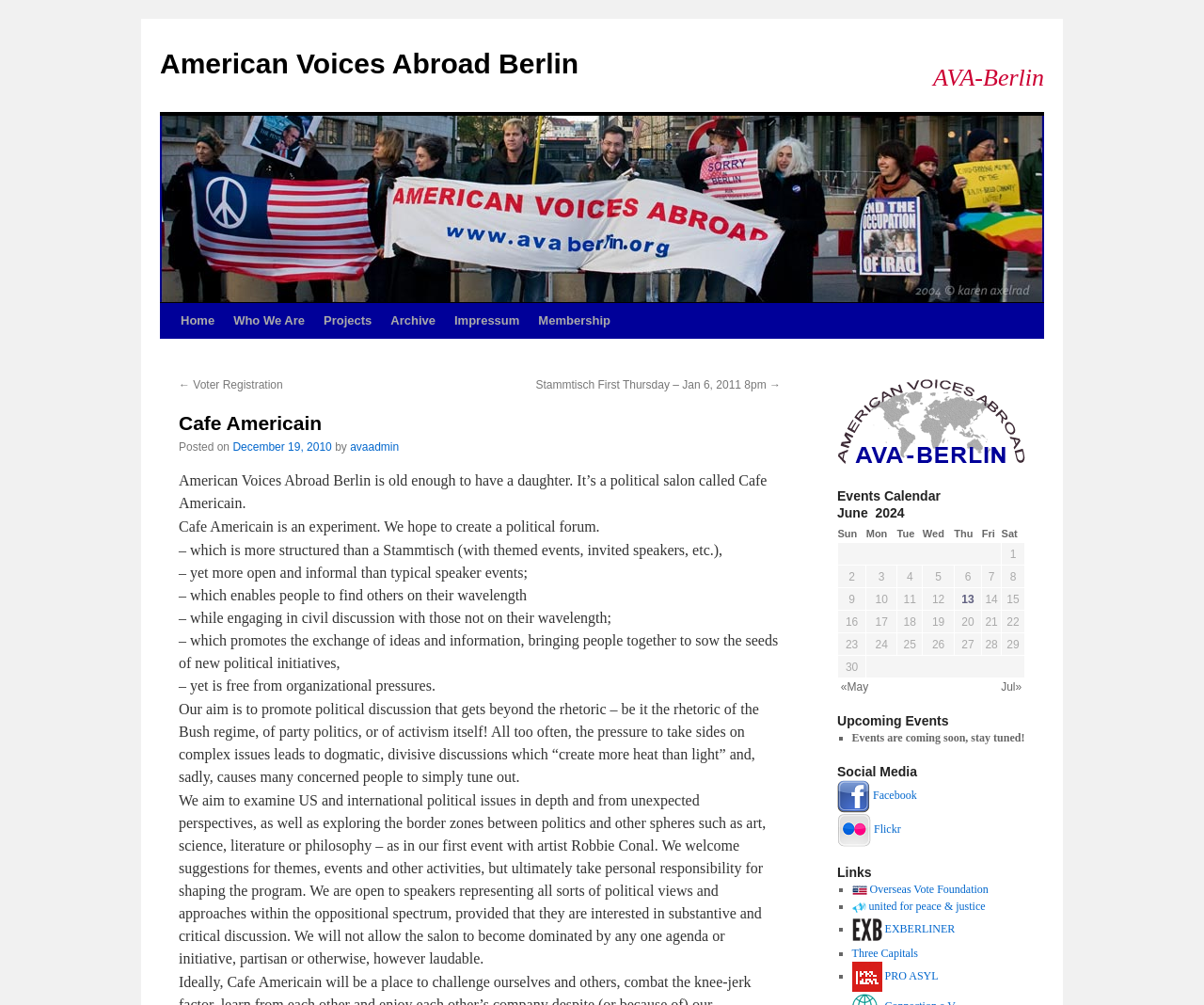Specify the bounding box coordinates of the area that needs to be clicked to achieve the following instruction: "View the 'Events Calendar'".

[0.695, 0.485, 0.852, 0.502]